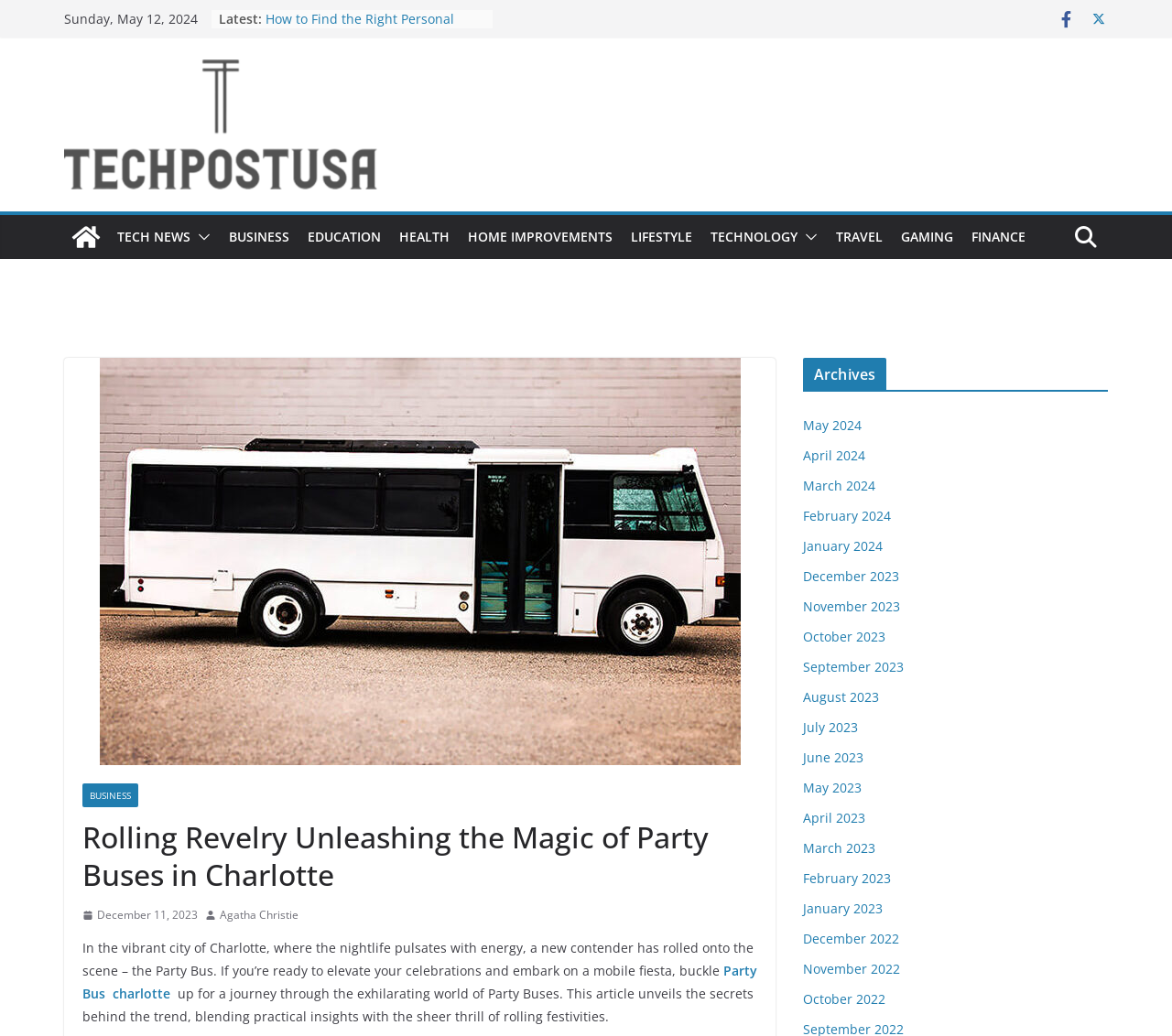Determine the bounding box for the UI element described here: "December 11, 2023December 11, 2023".

[0.07, 0.874, 0.169, 0.893]